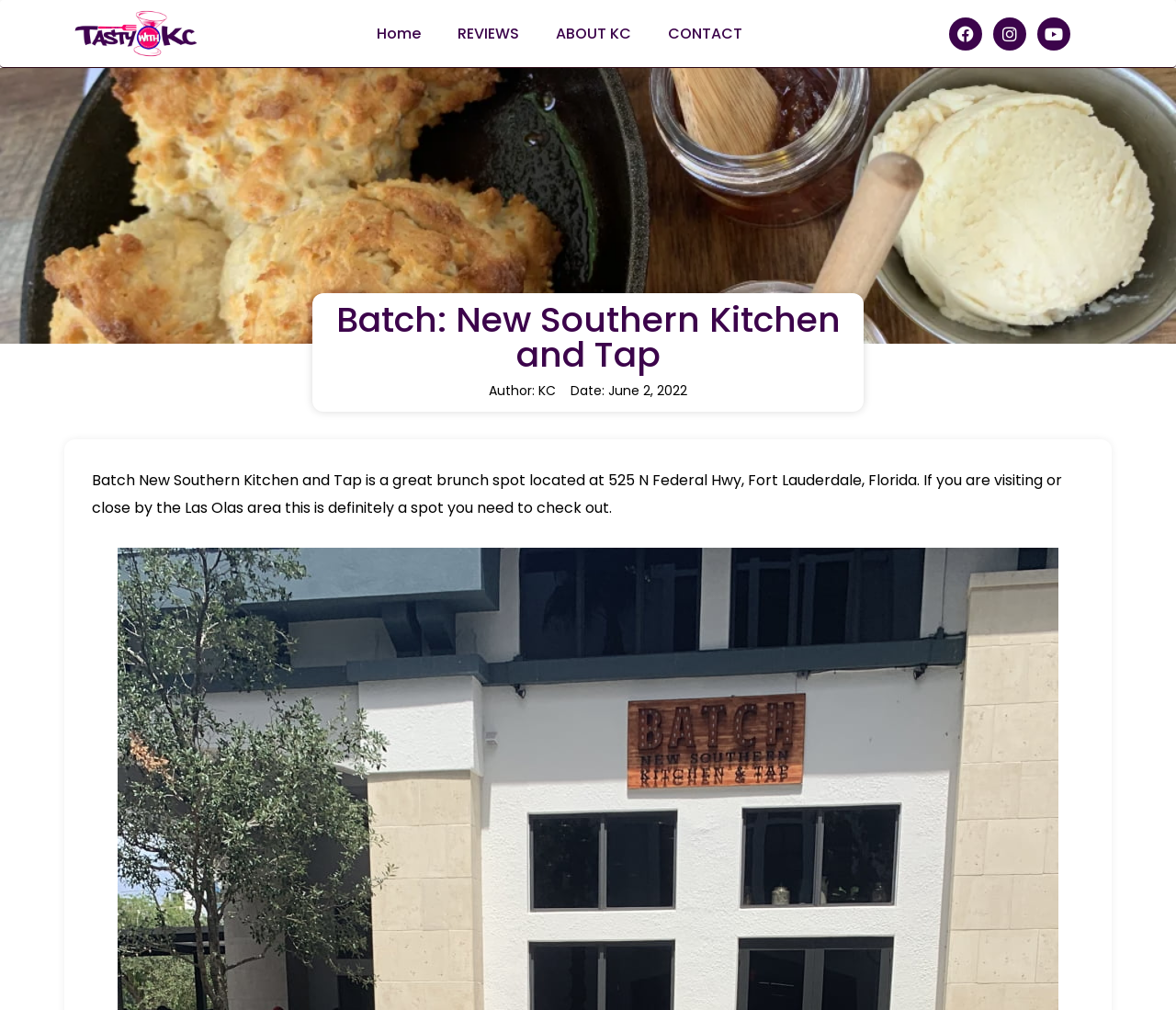Who is the author of the article?
Based on the image, give a concise answer in the form of a single word or short phrase.

KC